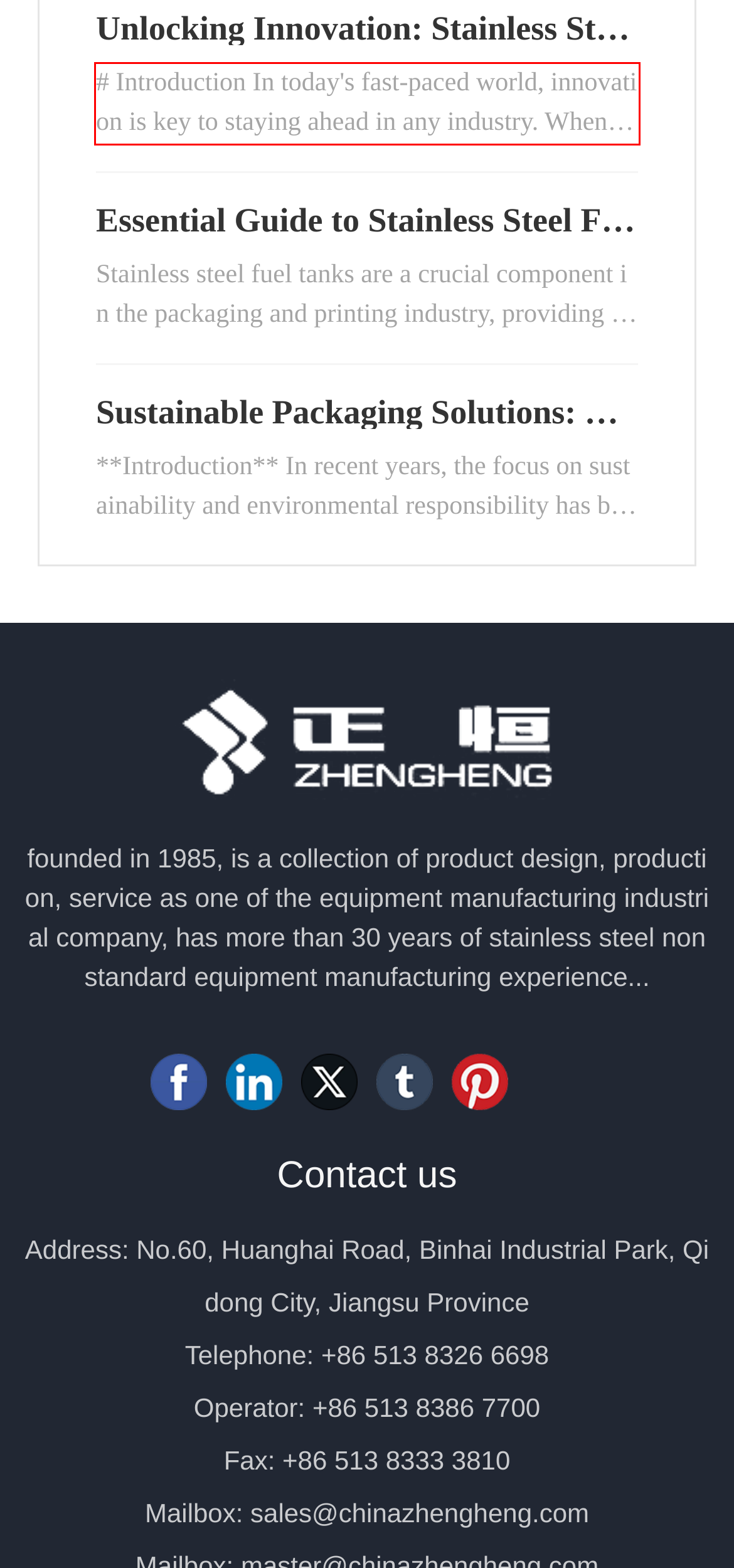Look at the screenshot of the webpage, locate the red rectangle bounding box, and generate the text content that it contains.

# Introduction In today's fast-paced world, innovation is key to staying ahead in any industry. When it comes to metal packaging containers, stainless steel vertical tanks are leading the way in terms of durability, efficiency, and sustainability. In this article, we will explore the benefits of these innovative containers and how they are revolutionizing the packaging industry. ## What are Stainl